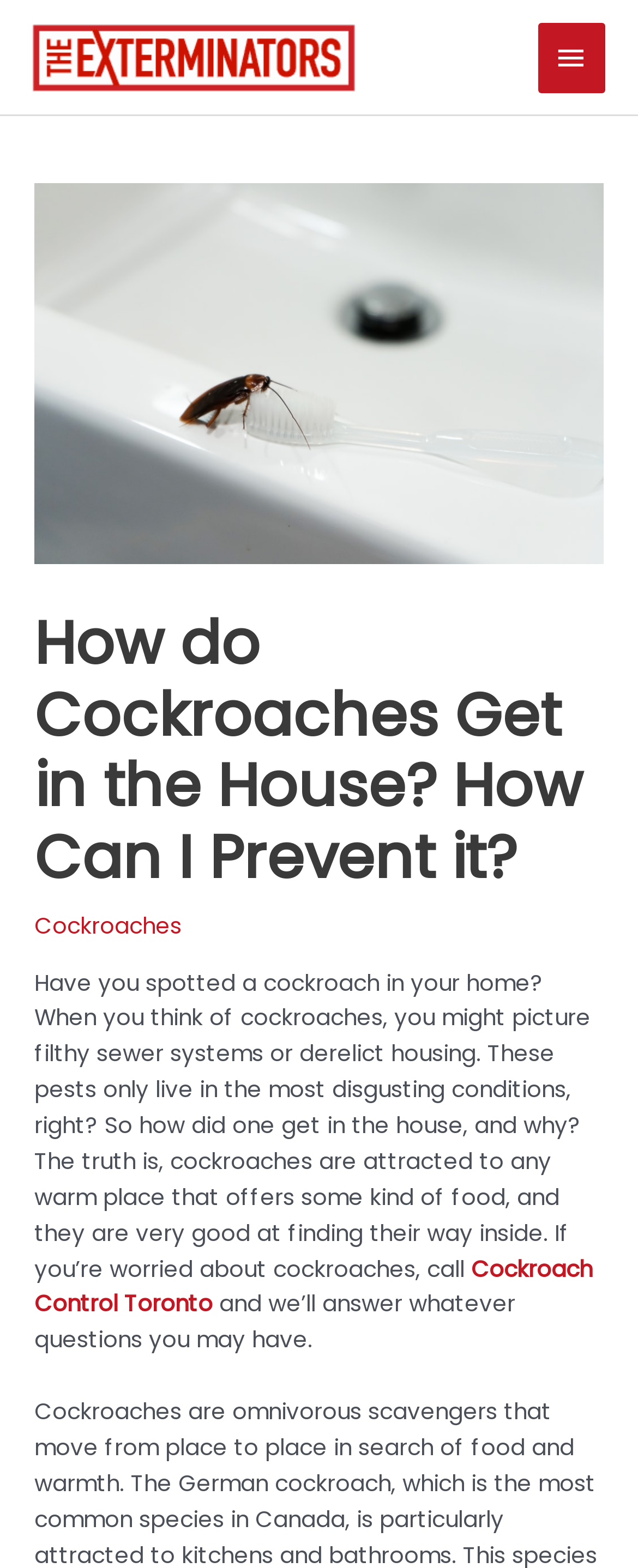Using the element description: "Main Menu", determine the bounding box coordinates. The coordinates should be in the format [left, top, right, bottom], with values between 0 and 1.

[0.842, 0.014, 0.949, 0.059]